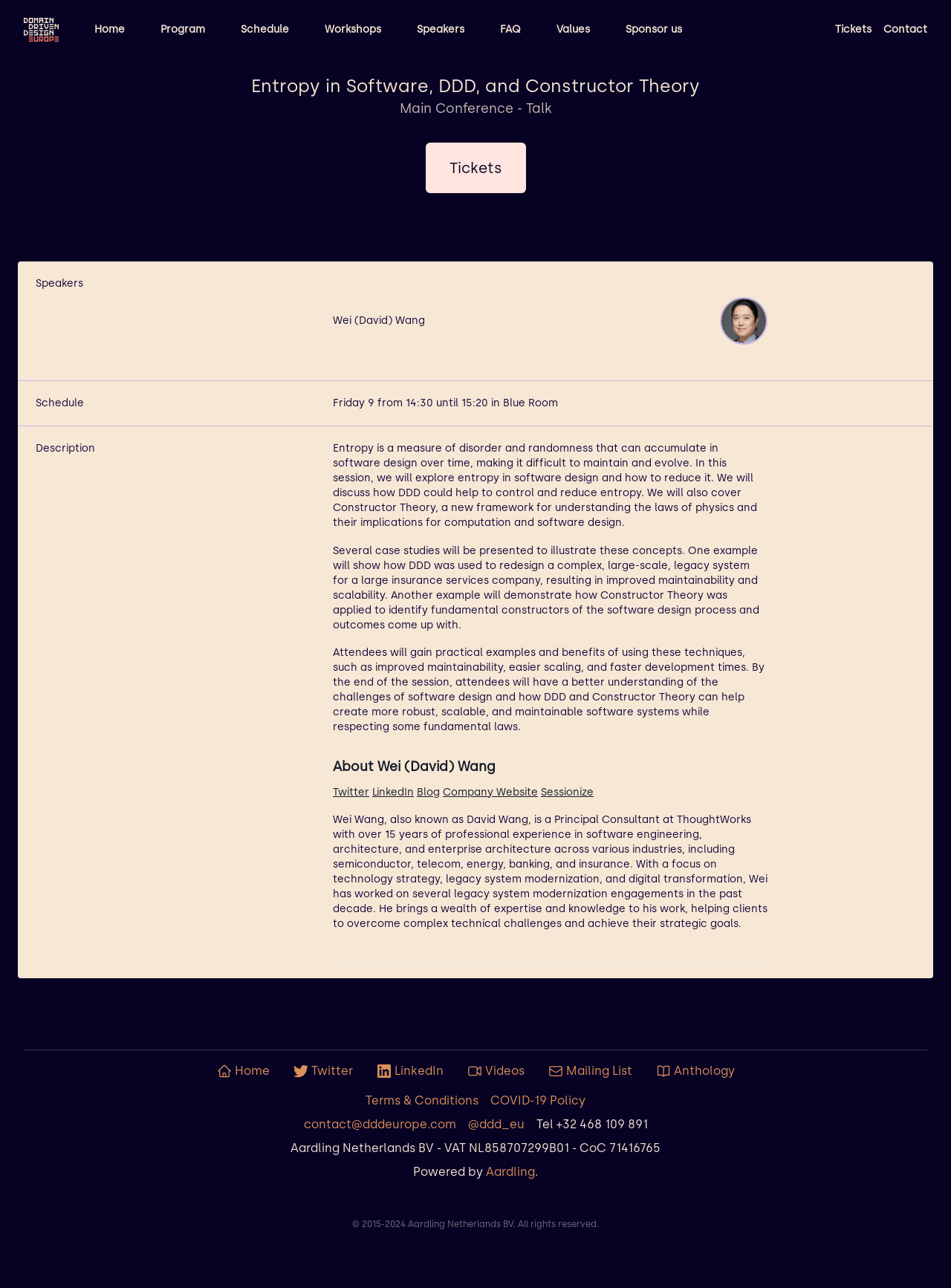What is the company of the speaker?
Craft a detailed and extensive response to the question.

I found the answer by looking at the static text element with the text 'Wei Wang, also known as David Wang, is a Principal Consultant at ThoughtWorks...' which is a child of the description list detail element. This element is likely describing the company of the speaker.